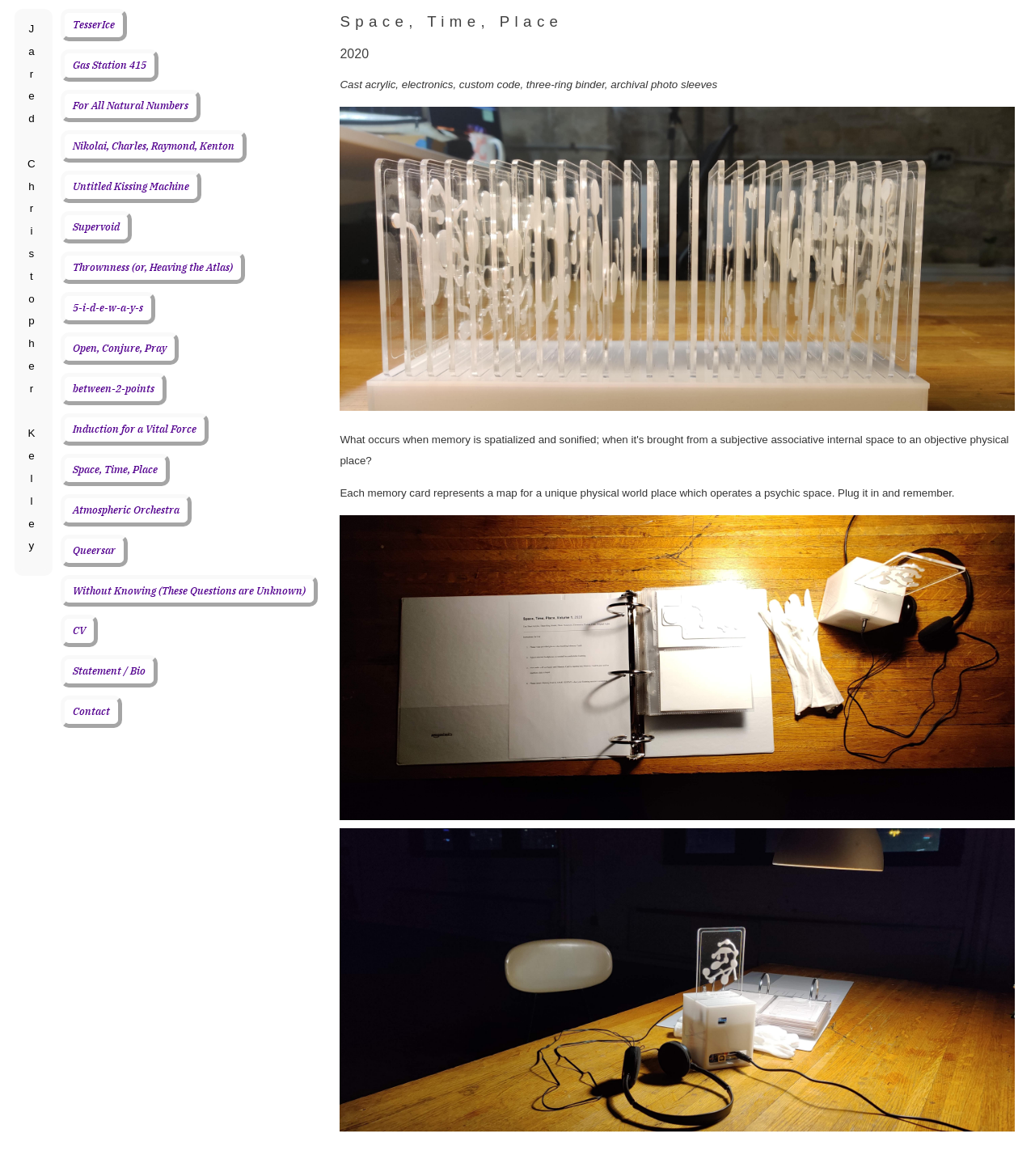Provide a one-word or short-phrase answer to the question:
What is the name of the artist?

Jared Christopher Kelley